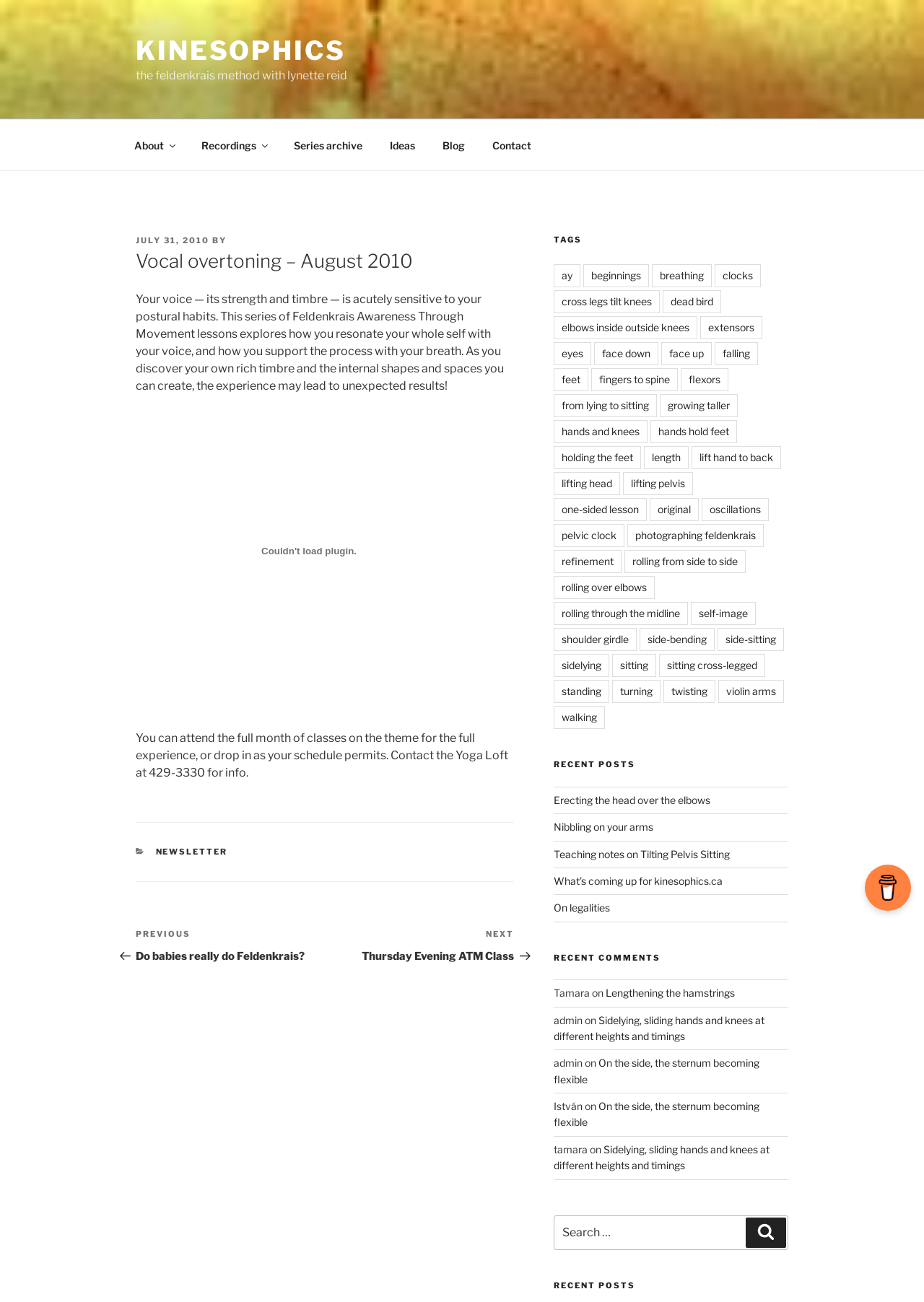Give a short answer using one word or phrase for the question:
What is the contact information for the Yoga Loft?

429-3330